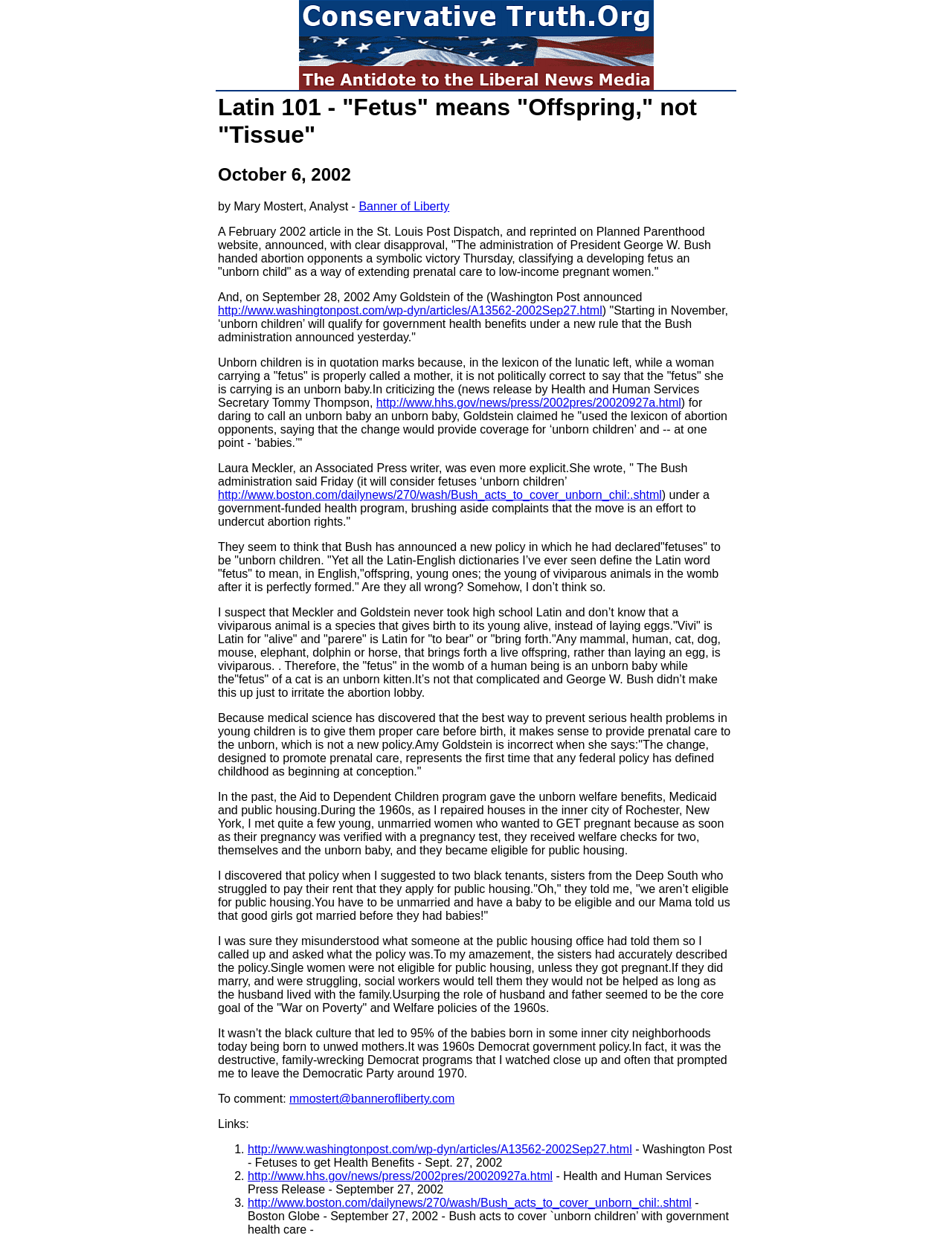Extract the bounding box coordinates of the UI element described: "Banner of Liberty". Provide the coordinates in the format [left, top, right, bottom] with values ranging from 0 to 1.

[0.377, 0.161, 0.472, 0.171]